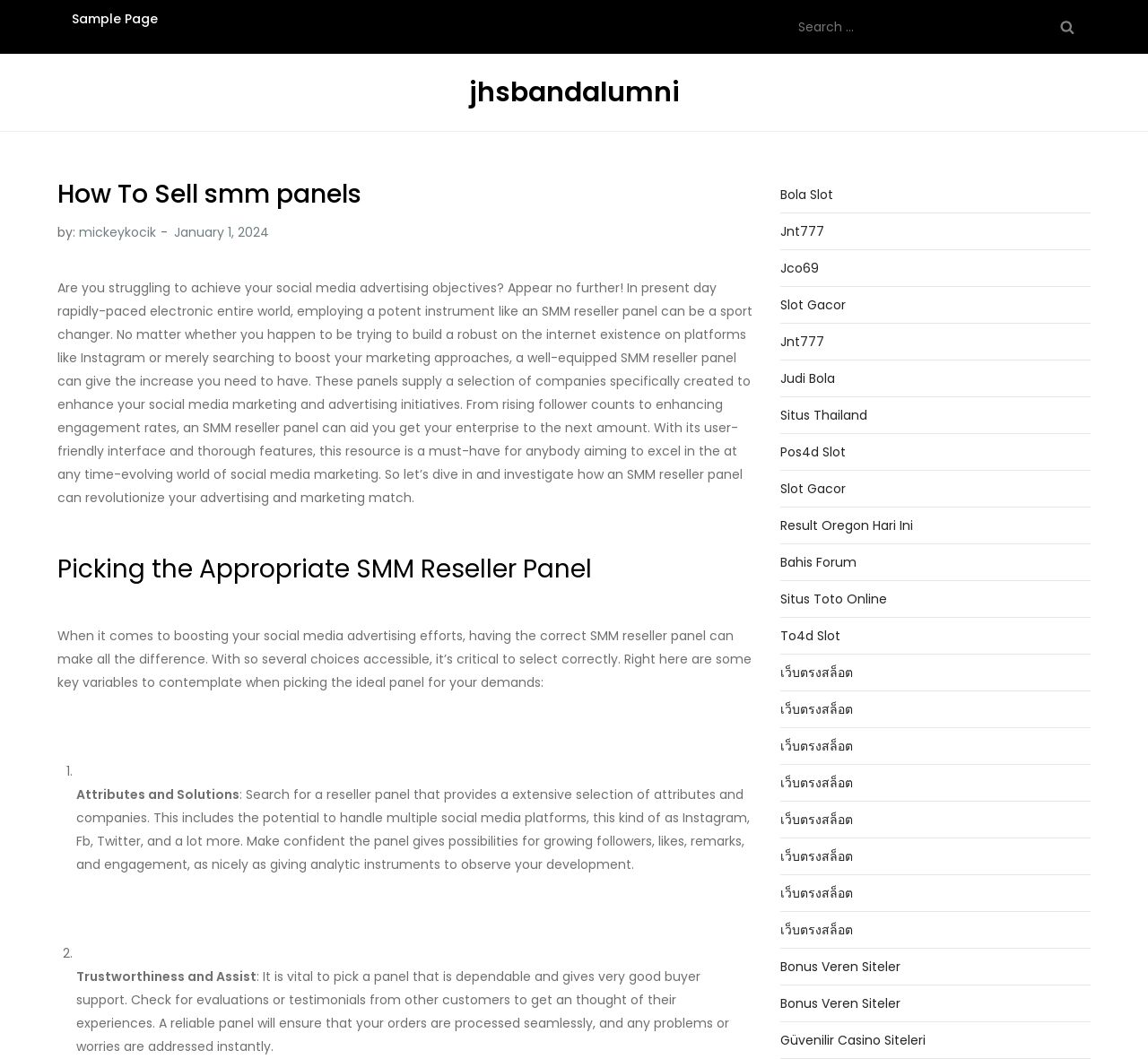Provide an in-depth caption for the contents of the webpage.

This webpage is about selling SMM panels, with a focus on how to achieve social media advertising objectives. At the top, there is a link to a "Sample Page" and a search bar with a button. Below the search bar, there is a header section with the title "How To Sell smm panels" and a subtitle "by mickeykocik" with a date "January 1, 2024".

The main content of the page is divided into sections. The first section explains the benefits of using an SMM reseller panel, which can help improve social media marketing efforts. The text describes how an SMM reseller panel can provide a range of services to enhance social media advertising, including increasing follower counts and improving engagement rates.

The next section is titled "Picking the Appropriate SMM Reseller Panel" and provides guidance on selecting the right panel for one's needs. This section is further divided into two sub-sections, each with a numbered list marker. The first sub-section discusses the importance of features and services, such as managing multiple social media platforms and providing analytic tools. The second sub-section emphasizes the need for trustworthiness and good customer support.

On the right side of the page, there are multiple links to various websites, including "Bola Slot", "Jnt777", "Jco69", and many others. These links appear to be advertisements or sponsored content.